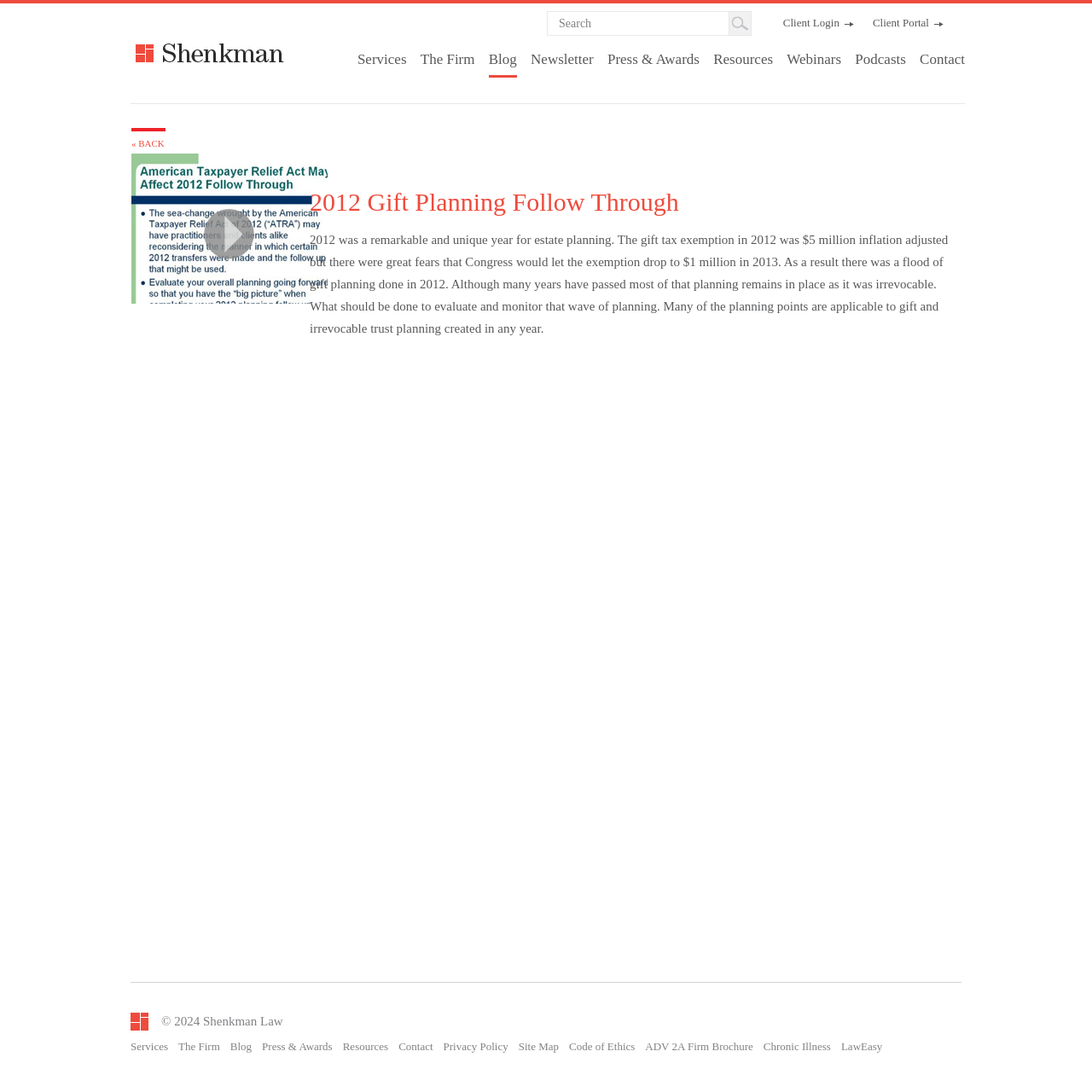Construct a comprehensive caption that outlines the webpage's structure and content.

The webpage is about Shenkman Law, a law firm that provides estate planning services. At the top, there is a search bar with a "Search" button next to it, allowing users to search for specific content on the website. Below the search bar, there is a heading that reads "Shenkman Law" with a link to the firm's homepage. 

To the right of the heading, there are several links to different sections of the website, including "Client Portal", "Client Login", "Services", "The Firm", "Blog", "Newsletter", "Press & Awards", "Resources", "Webinars", "Podcasts", and "Contact". 

Below these links, there is a section with a heading that reads "2012 Gift Planning Follow Through". This section contains a long paragraph of text that discusses the importance of evaluating and monitoring gift planning done in 2012. 

At the bottom of the page, there is a footer section that contains a copyright notice and links to various pages, including "Services", "The Firm", "Blog", "Press & Awards", "Resources", "Contact", "Privacy Policy", "Site Map", "Code of Ethics", "ADV 2A Firm Brochure", "Chronic Illness", and "LawEasy".